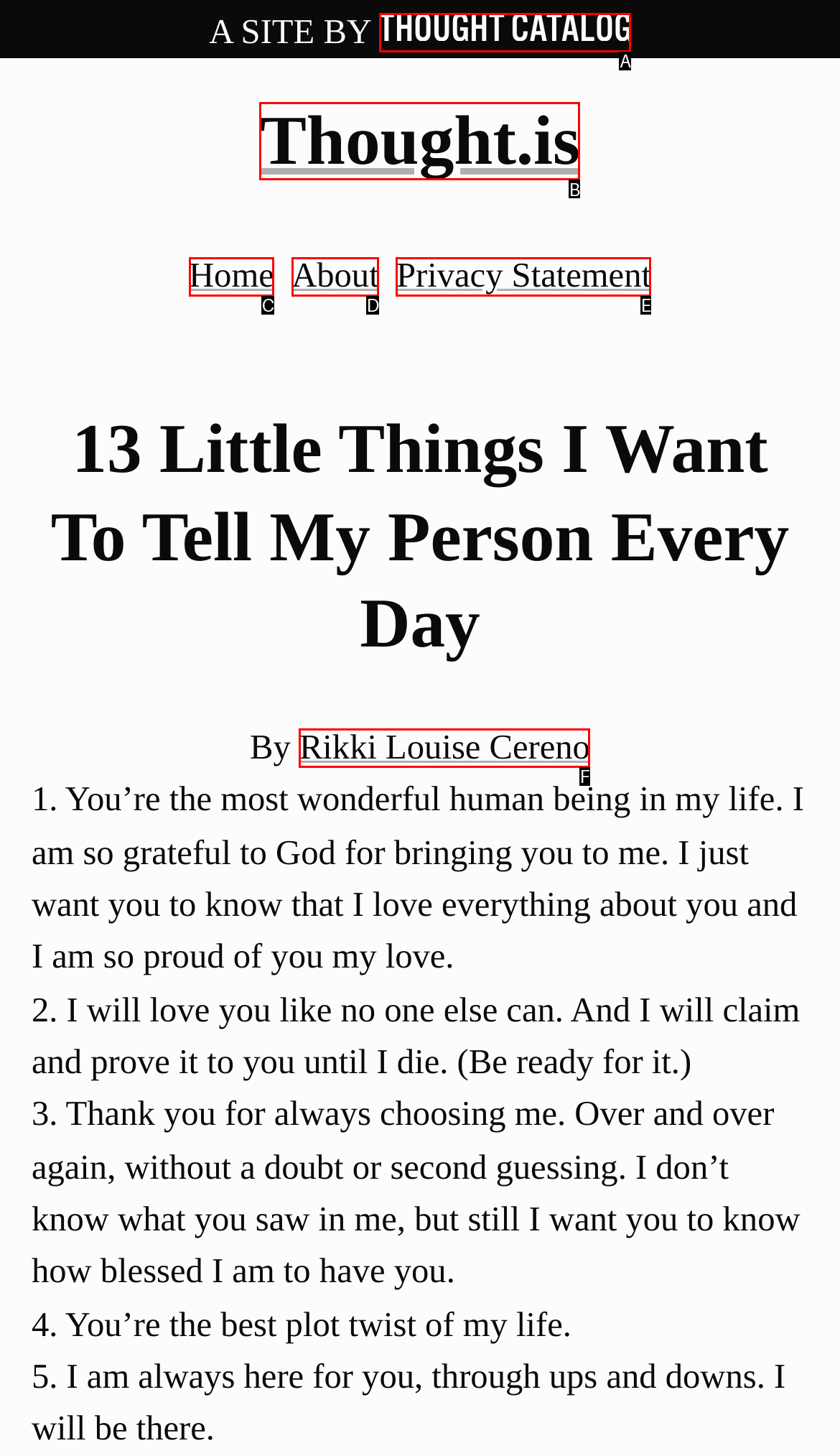Given the description: Privacy Statement, identify the HTML element that fits best. Respond with the letter of the correct option from the choices.

E